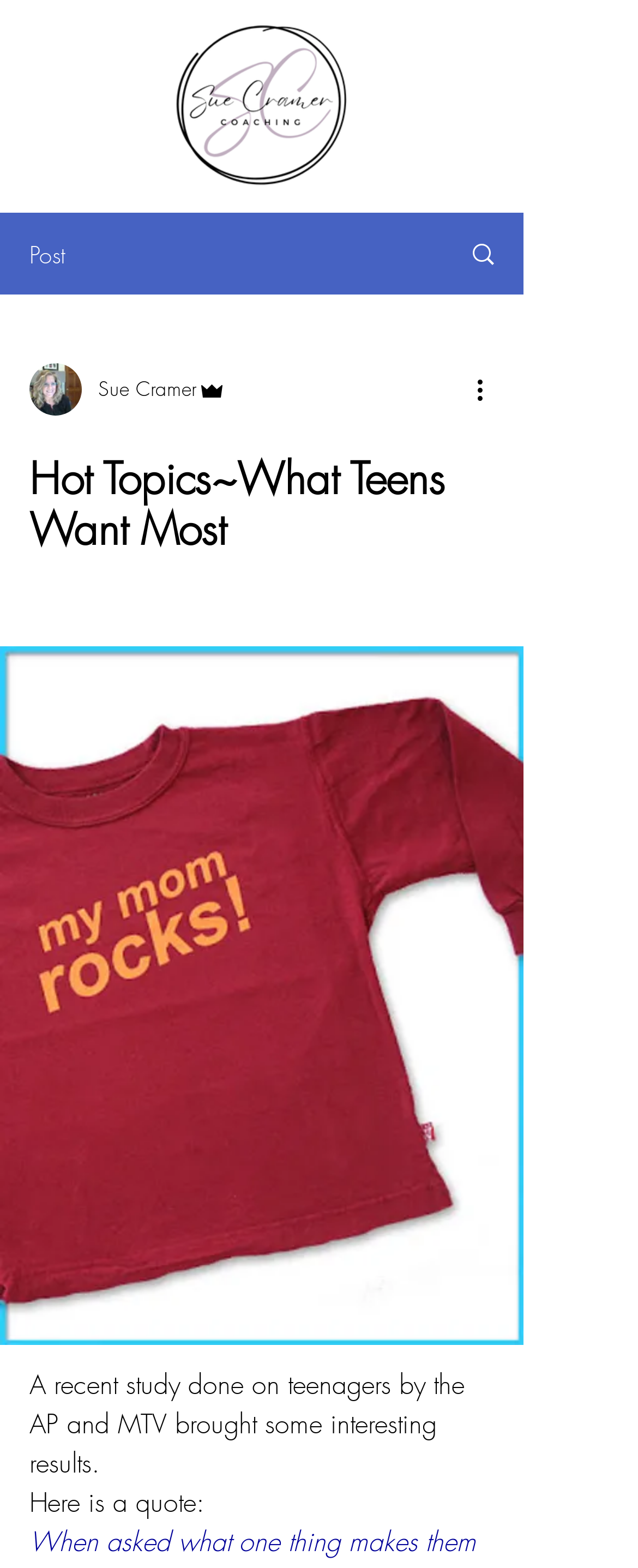Find the bounding box coordinates for the HTML element described as: "aria-label="More actions"". The coordinates should consist of four float values between 0 and 1, i.e., [left, top, right, bottom].

[0.738, 0.236, 0.8, 0.261]